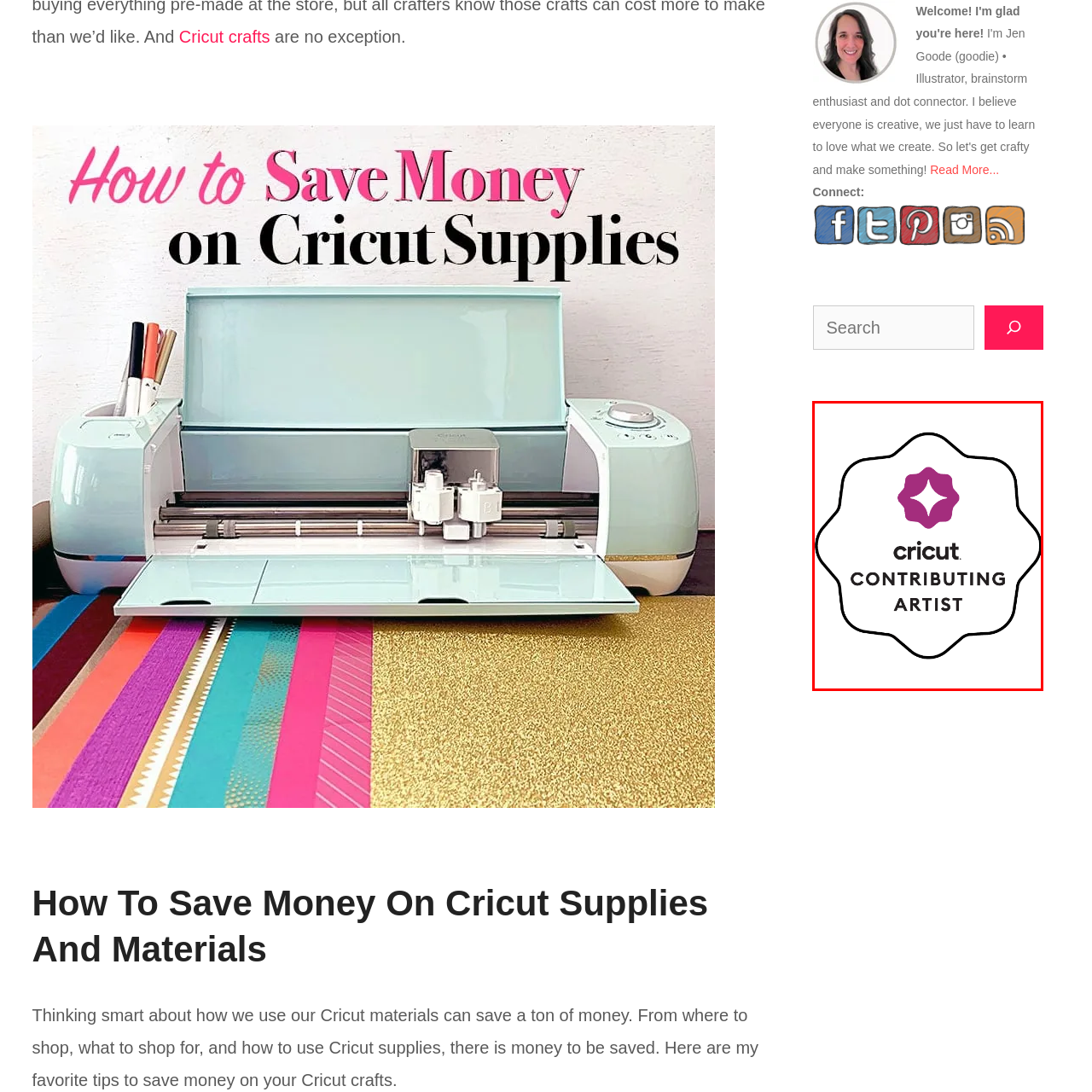What is the title emphasized on the badge?
Observe the image marked by the red bounding box and answer in detail.

The caption highlights that the text below the logo emphasizes the title 'CONTRIBUTING ARTIST', signifying a partnership or recognition of artists who contribute innovative ideas and projects within the Cricut ecosystem.